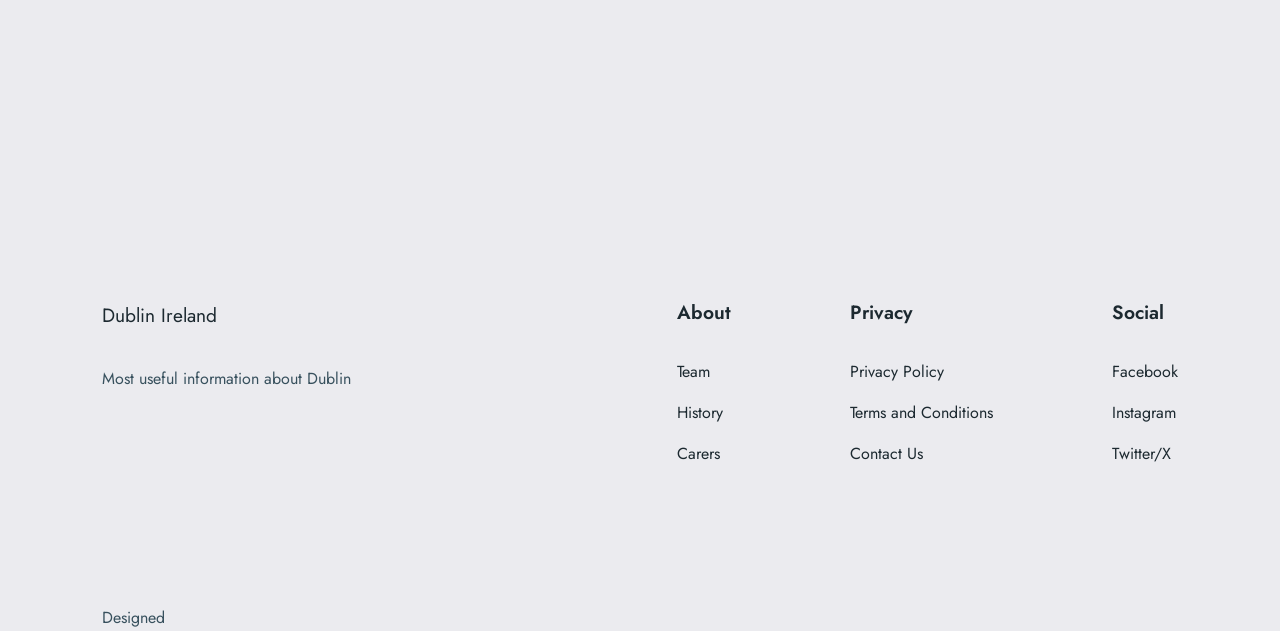What is the city mentioned on the webpage?
Based on the visual content, answer with a single word or a brief phrase.

Dublin